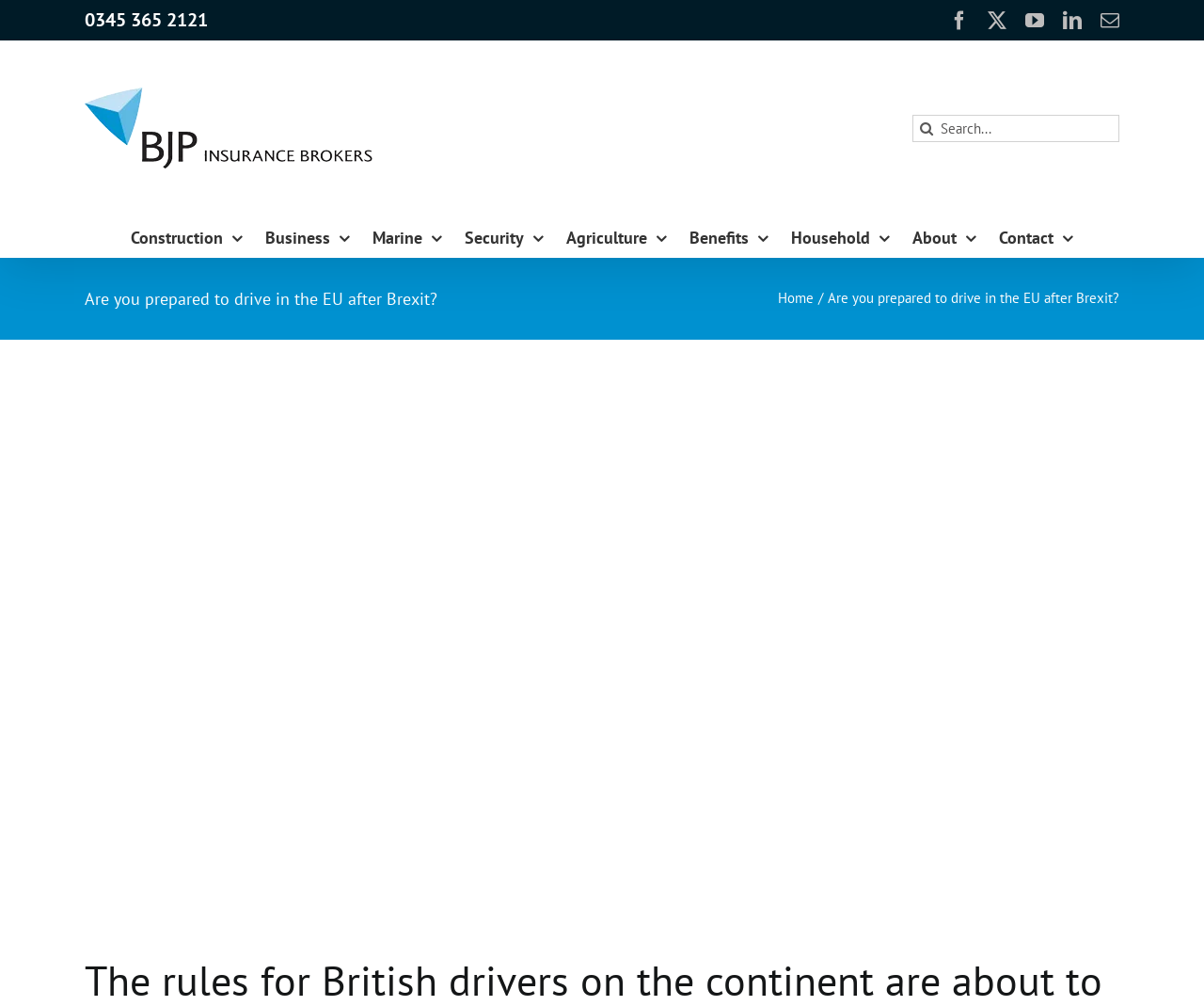Please find the bounding box coordinates of the element that must be clicked to perform the given instruction: "Search for something". The coordinates should be four float numbers from 0 to 1, i.e., [left, top, right, bottom].

[0.758, 0.113, 0.93, 0.141]